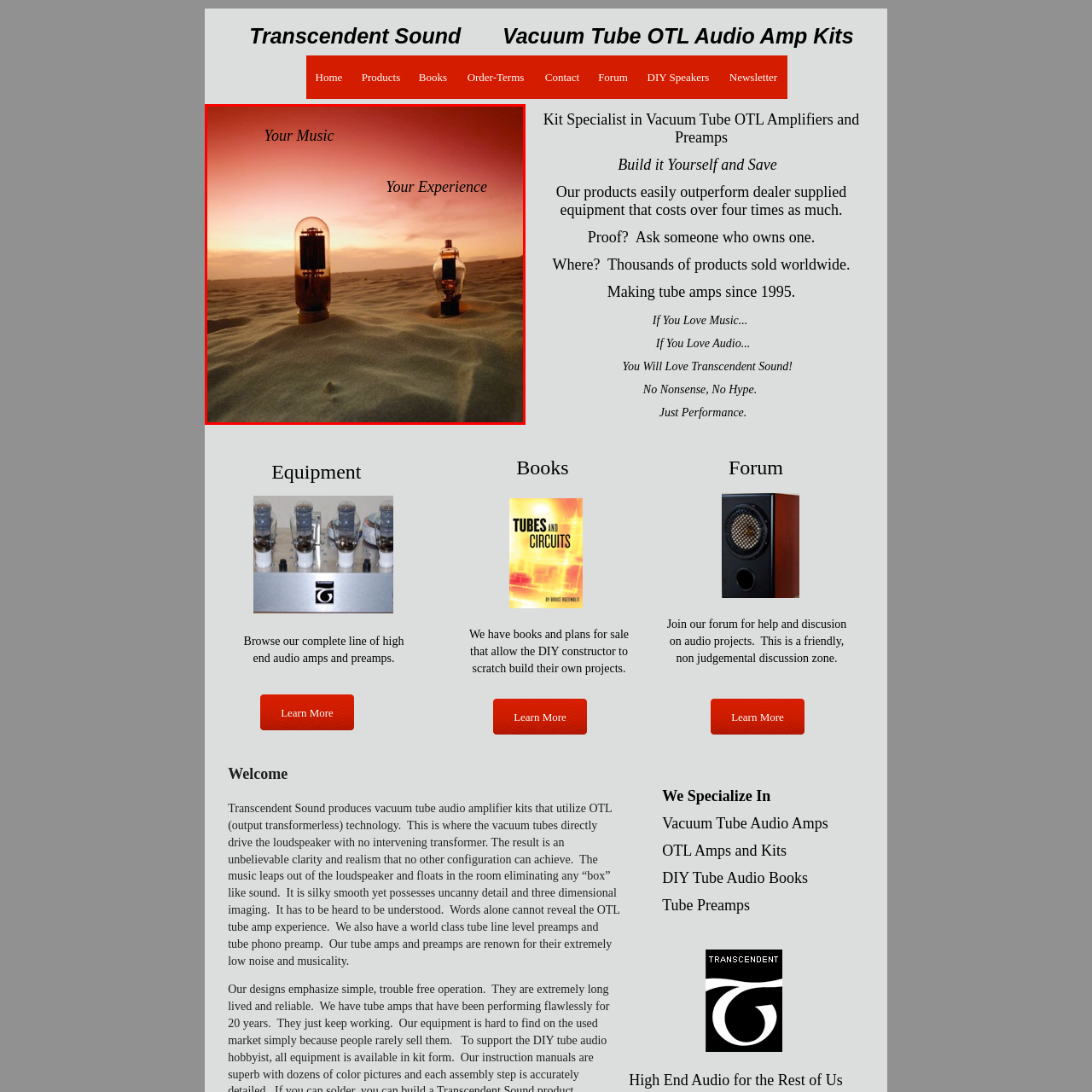Generate a comprehensive caption for the image that is marked by the red border.

The image captures a serene desert landscape at sunset, with warm hues of orange and pink illuminating the sky. In the foreground, two vacuum tubes rise from the sand, symbolizing the essence of high-fidelity audio technology. The phrase "Your Music" appears in an elegant font near the left tube, while "Your Experience" is inscribed by the right tube, highlighting the personalized nature of sound through vacuum tube amplifiers. This captivating visual embodies the connection between music and the listener's experience, representing Transcendent Sound's commitment to delivering exceptional audio quality and realism through their innovative vacuum tube OTL amplifiers.